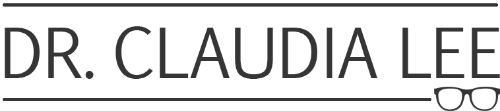What is the font style of the name 'Dr. Claudia Lee'?
Please use the image to provide an in-depth answer to the question.

The caption describes the name 'Dr. Claudia Lee' as being prominently displayed in a bold, modern typeface, indicating the font style used in the image.